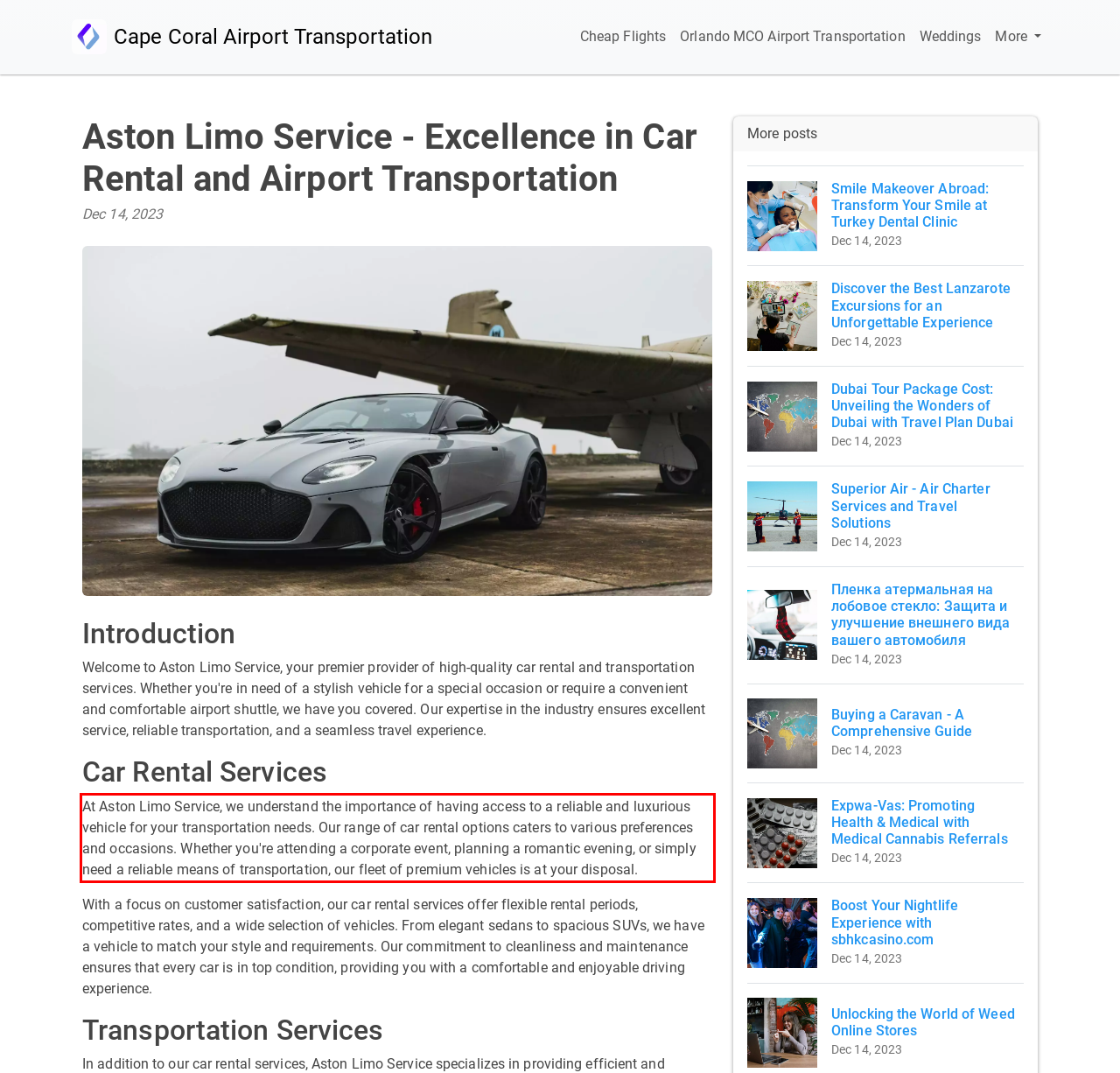Using the provided screenshot of a webpage, recognize the text inside the red rectangle bounding box by performing OCR.

At Aston Limo Service, we understand the importance of having access to a reliable and luxurious vehicle for your transportation needs. Our range of car rental options caters to various preferences and occasions. Whether you're attending a corporate event, planning a romantic evening, or simply need a reliable means of transportation, our fleet of premium vehicles is at your disposal.